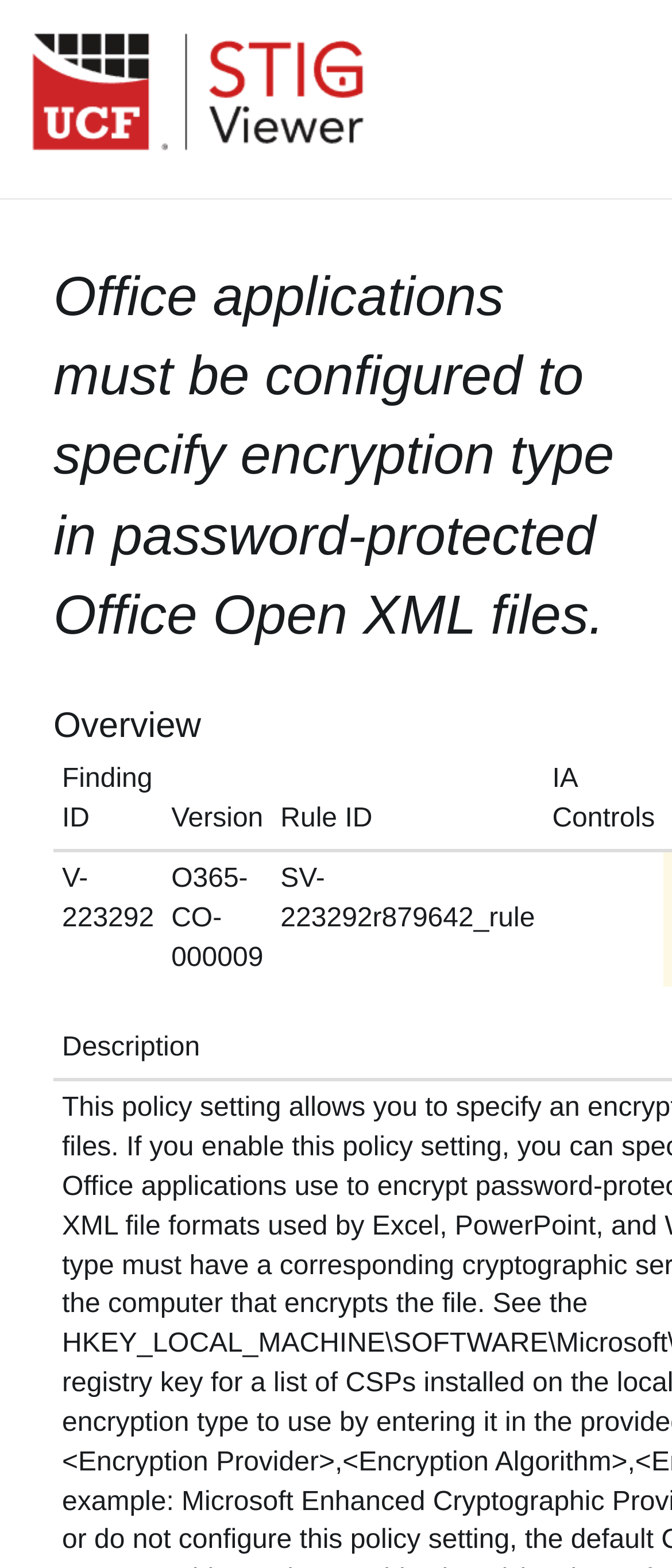What is the first column header in the table?
From the image, provide a succinct answer in one word or a short phrase.

Finding ID